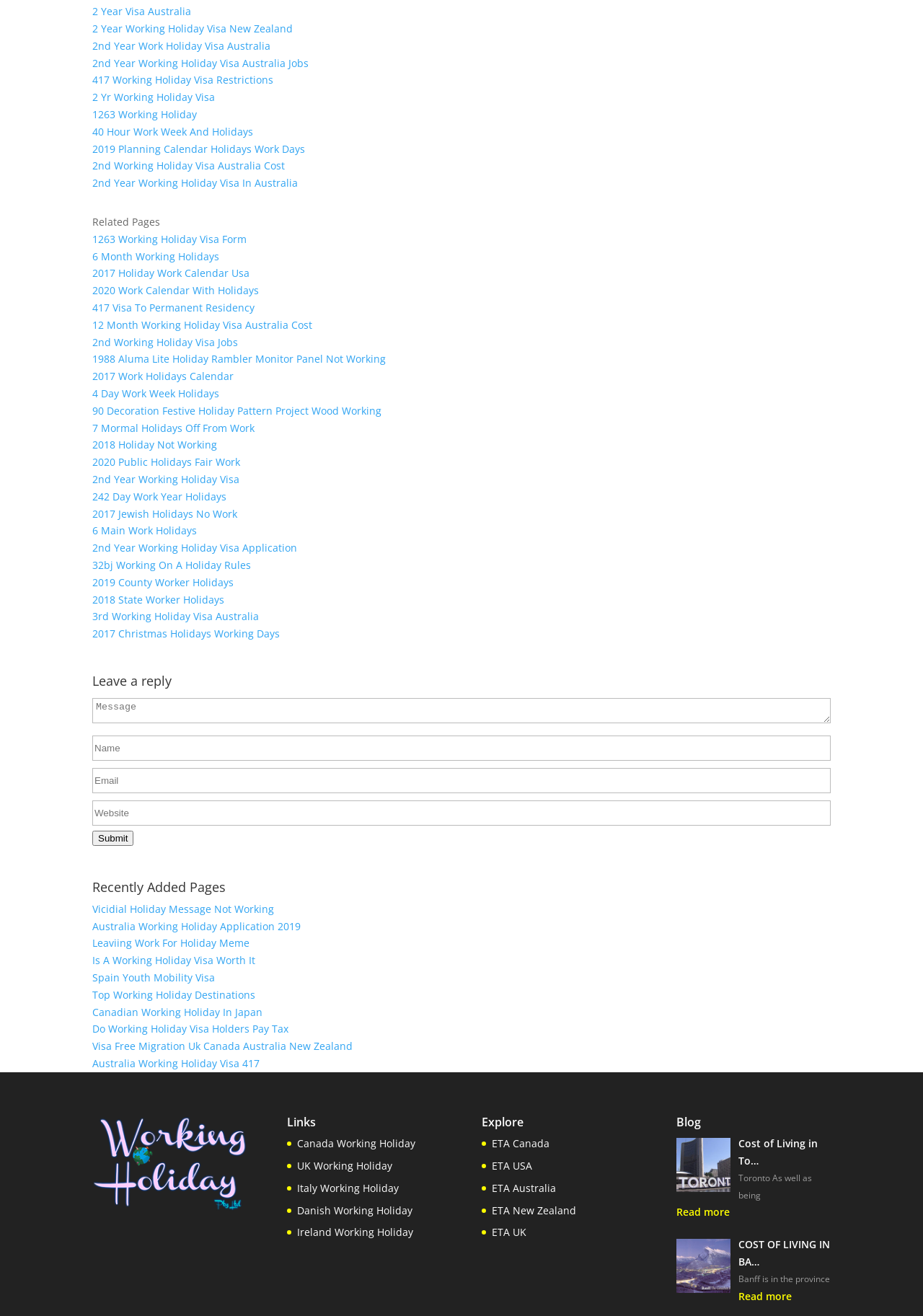Predict the bounding box of the UI element based on this description: "2019 County Worker Holidays".

[0.1, 0.445, 0.253, 0.455]